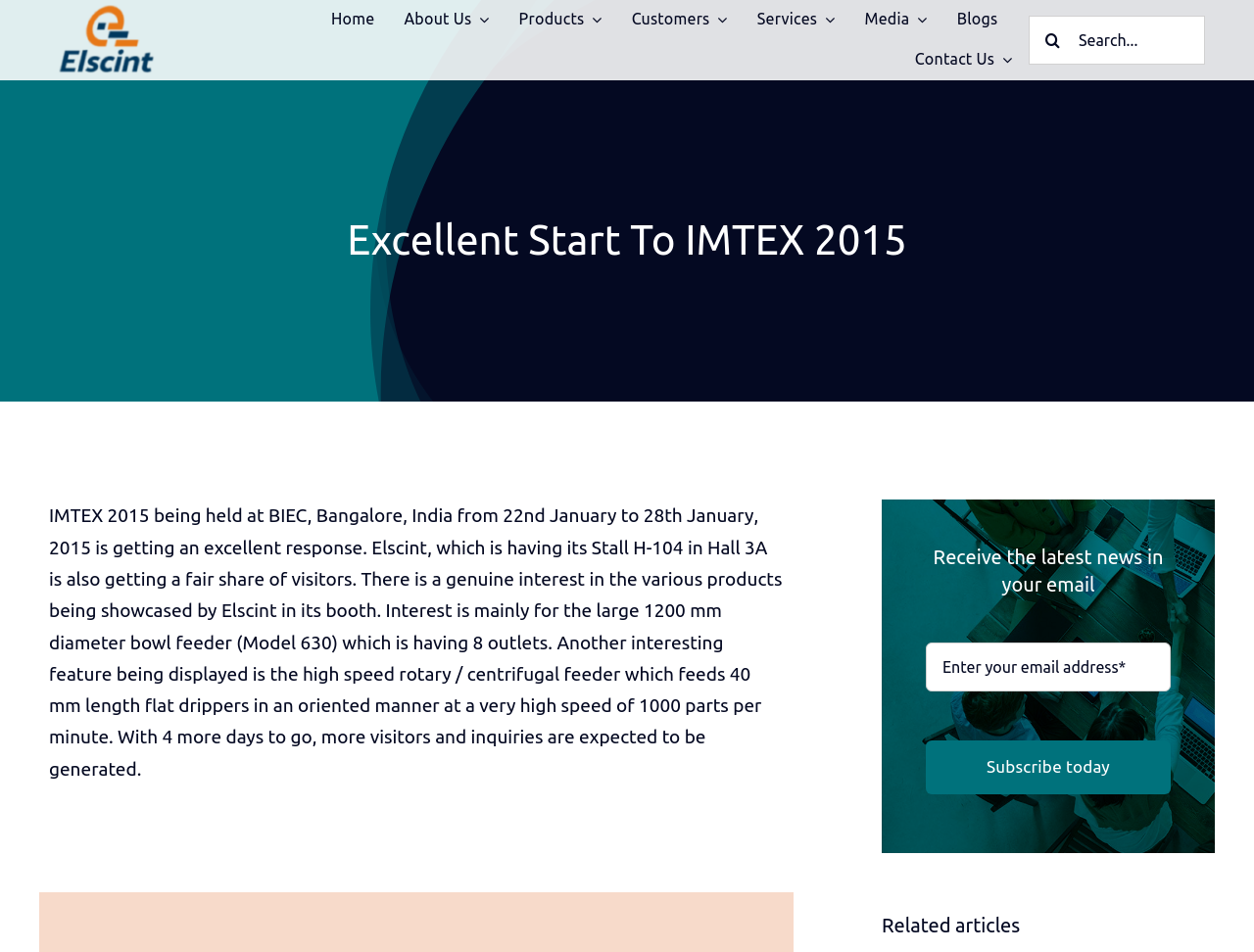Use the details in the image to answer the question thoroughly: 
What is the diameter of the bowl feeder being showcased?

The webpage mentions that 'Interest is mainly for the large 1200 mm diameter bowl feeder (Model 630) which is having 8 outlets'.